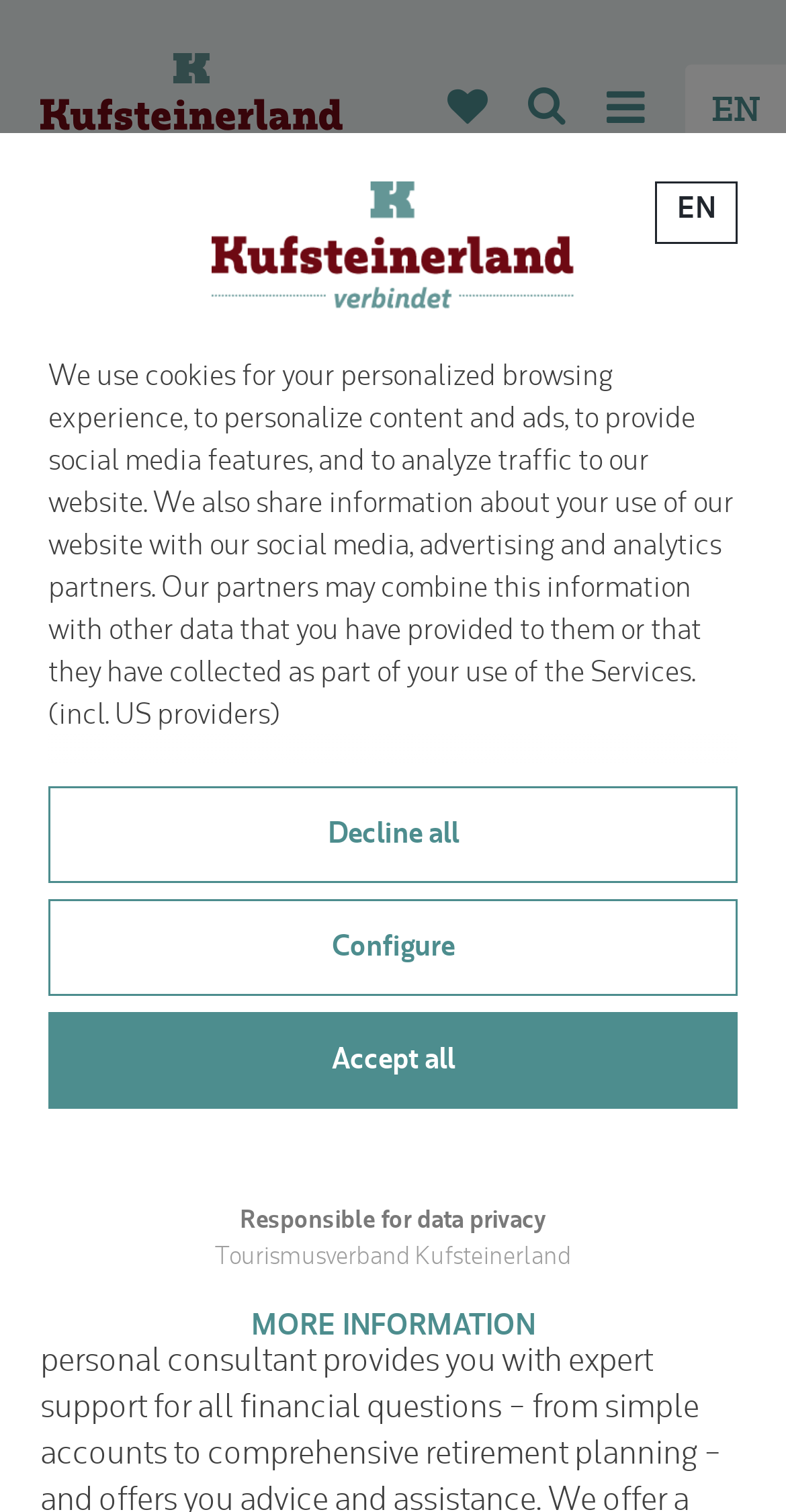Please find and report the bounding box coordinates of the element to click in order to perform the following action: "Choose number of adults". The coordinates should be expressed as four float numbers between 0 and 1, in the format [left, top, right, bottom].

[0.141, 0.359, 0.487, 0.419]